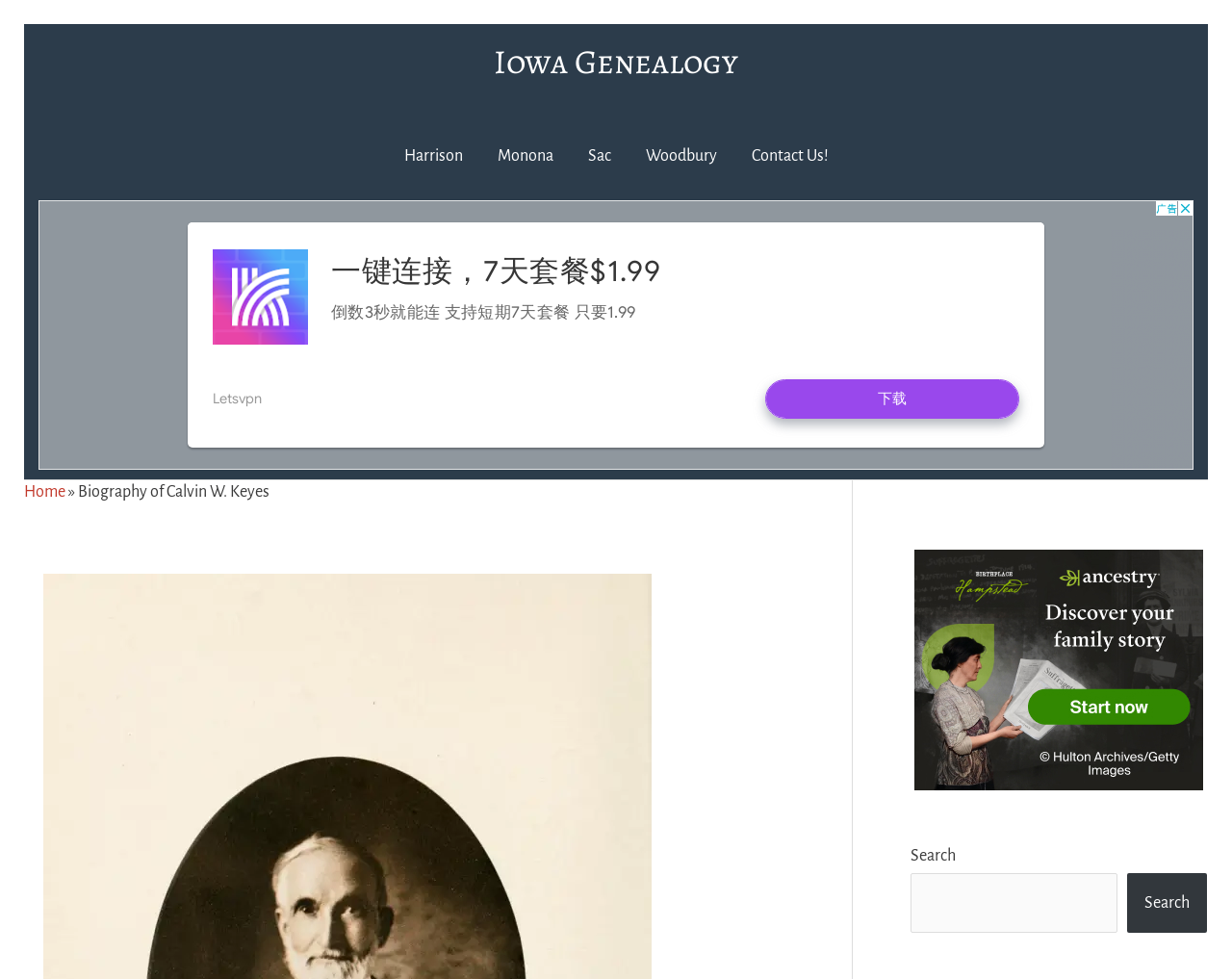Using the description "parent_node: Search name="s"", locate and provide the bounding box of the UI element.

[0.739, 0.682, 0.907, 0.742]